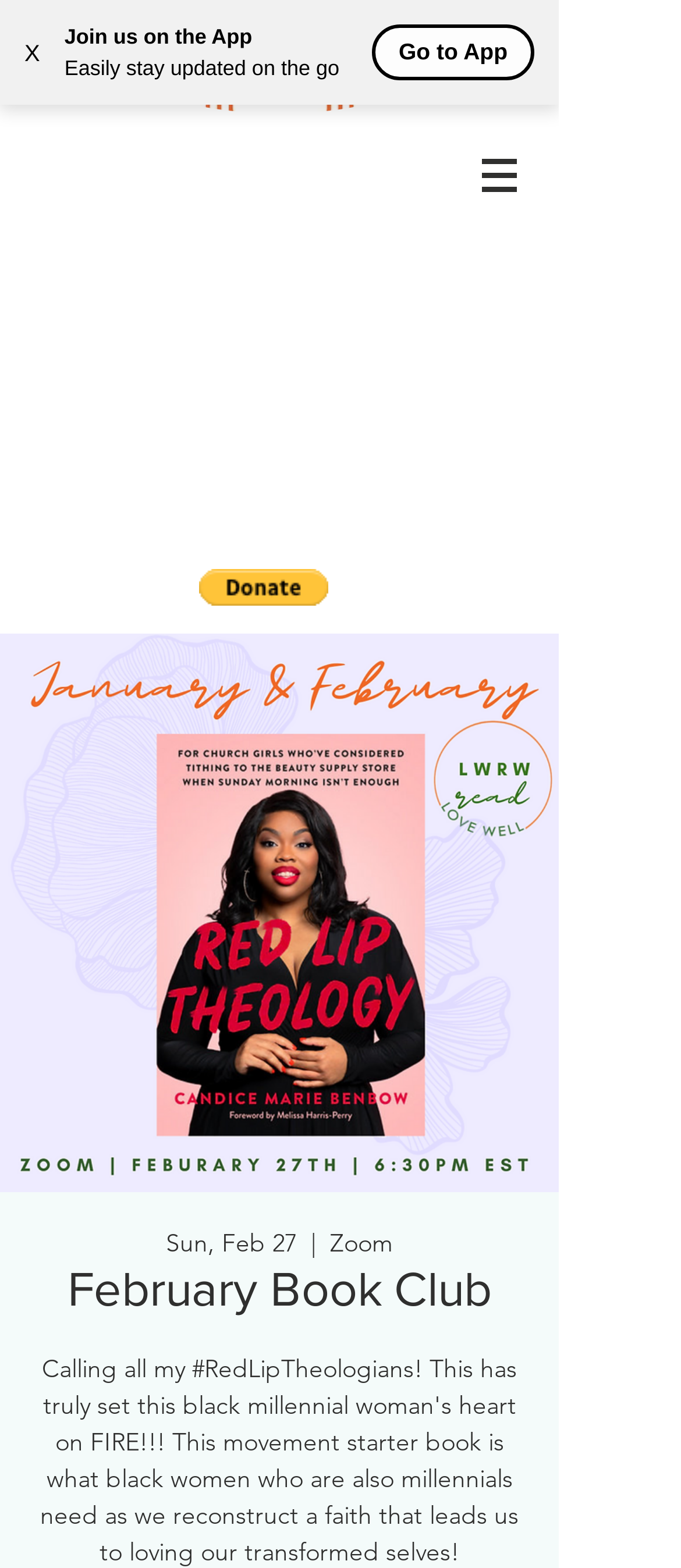Locate the bounding box of the UI element described in the following text: "parent_node: Email * aria-describedby="email-notes" name="email"".

None